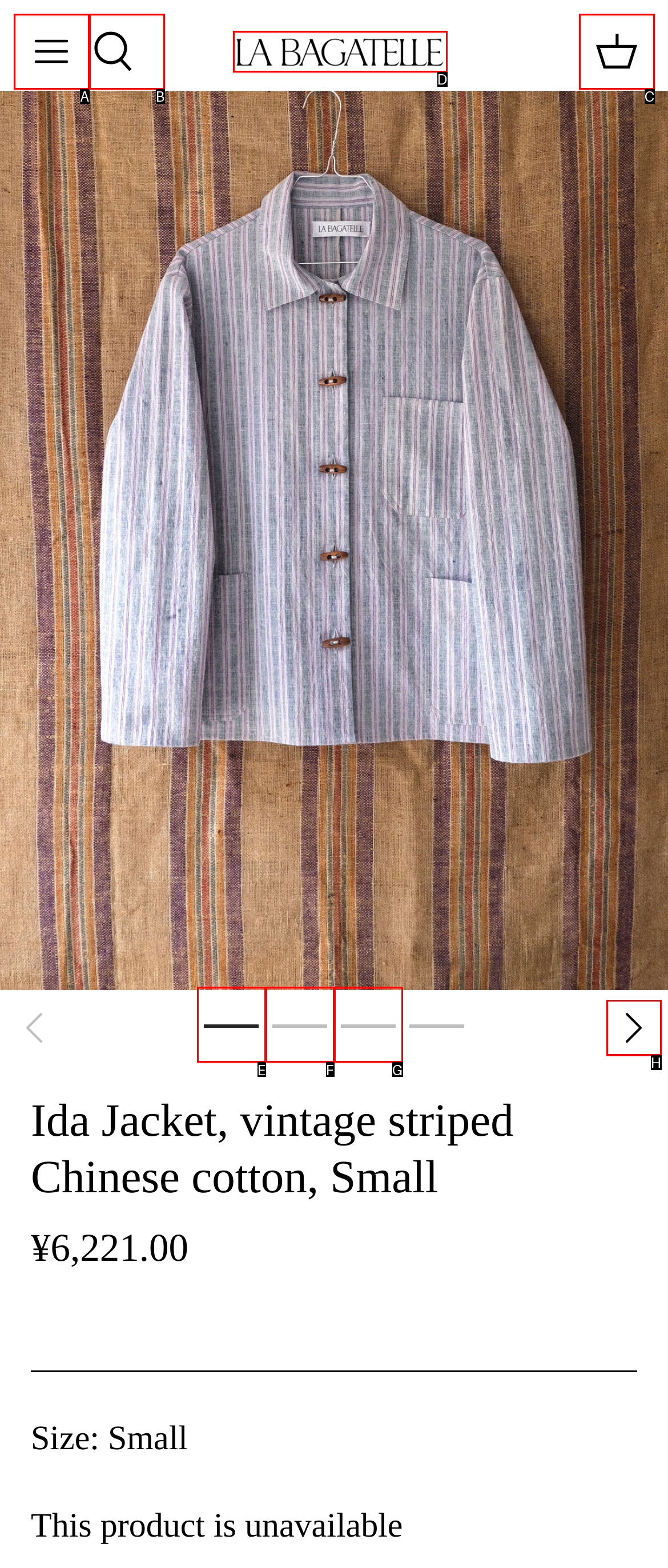Based on the choices marked in the screenshot, which letter represents the correct UI element to perform the task: Click the right arrow?

H